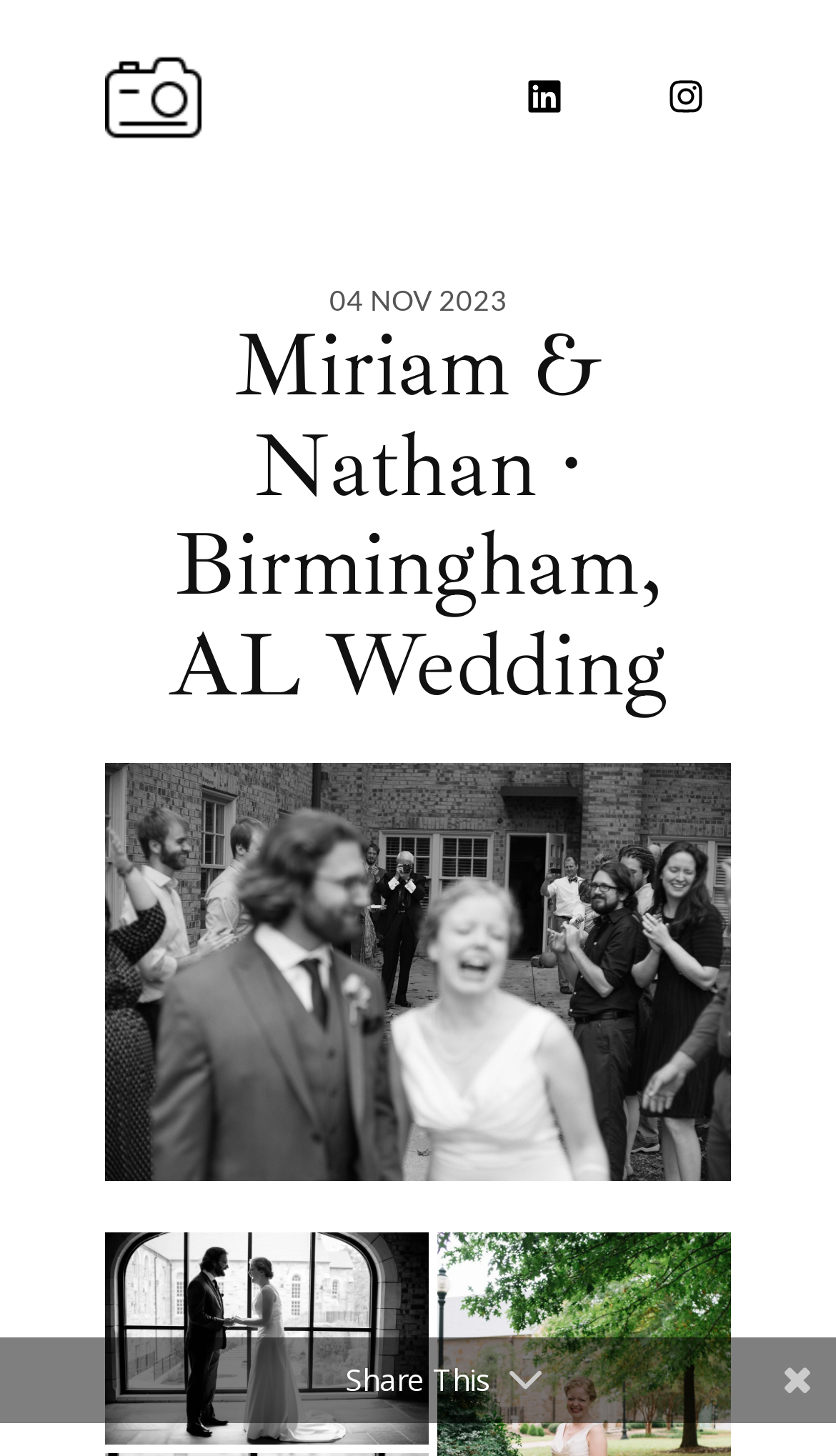What is the photographer's name?
Please analyze the image and answer the question with as much detail as possible.

The photographer's name can be found in the top-left corner of the webpage, where it says 'Andrew Donnan Photography' in a link format.